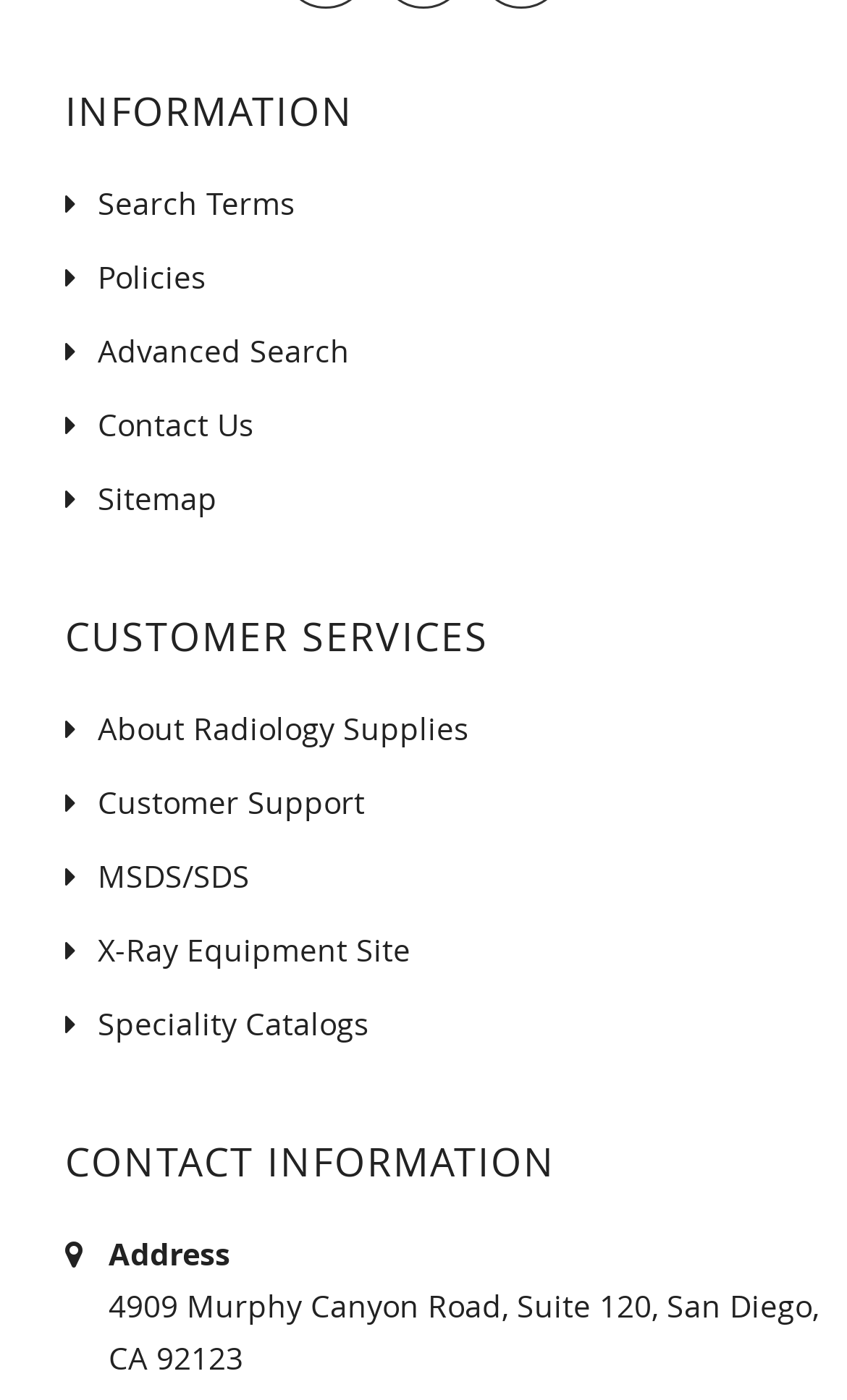How many links are under 'CUSTOMER SERVICES'?
Give a single word or phrase answer based on the content of the image.

5